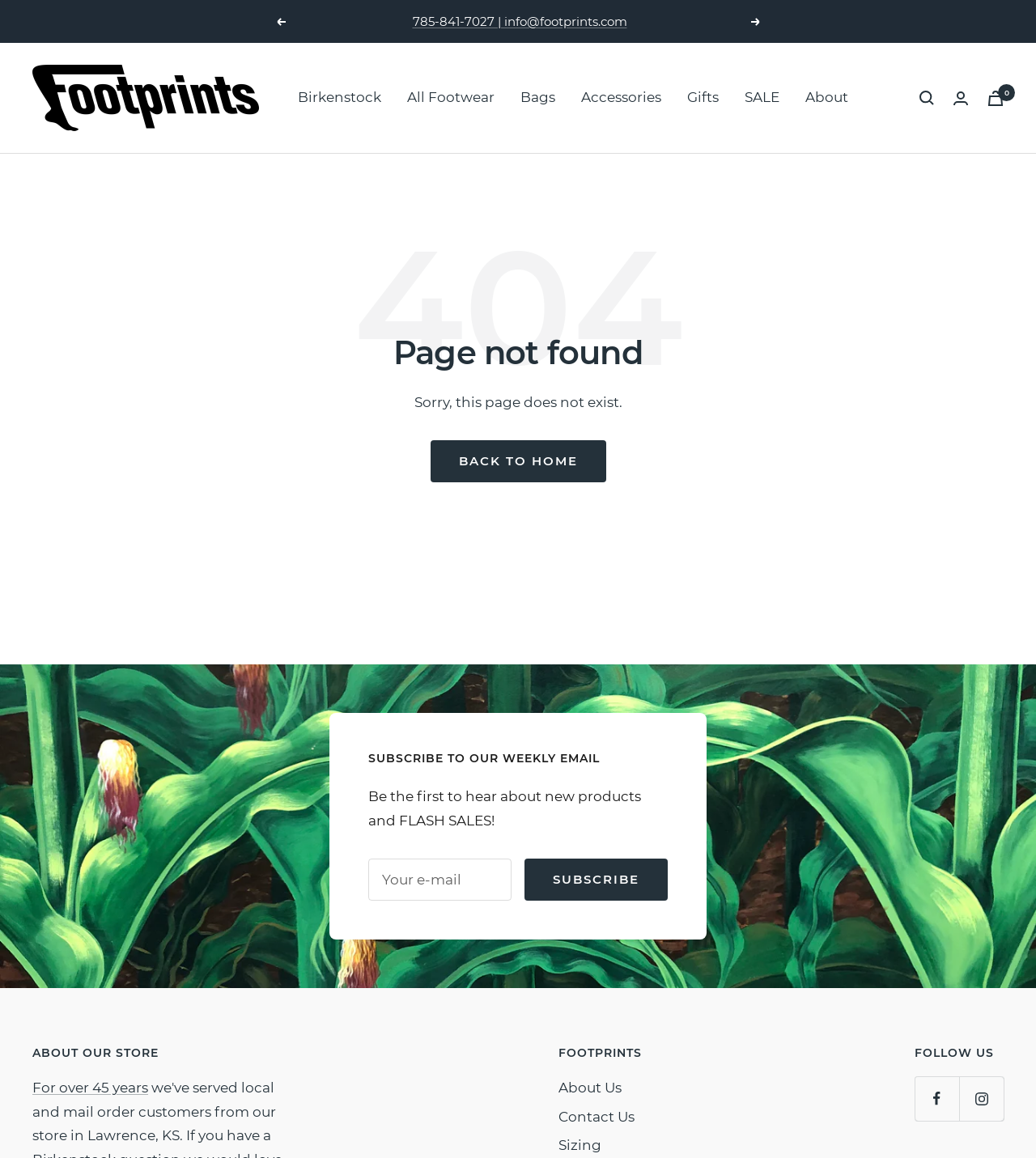What is the company name?
Please give a detailed and elaborate answer to the question based on the image.

The company name is 'Footprints' because it is mentioned in the webpage's content, specifically in the 'ABOUT OUR STORE' section.